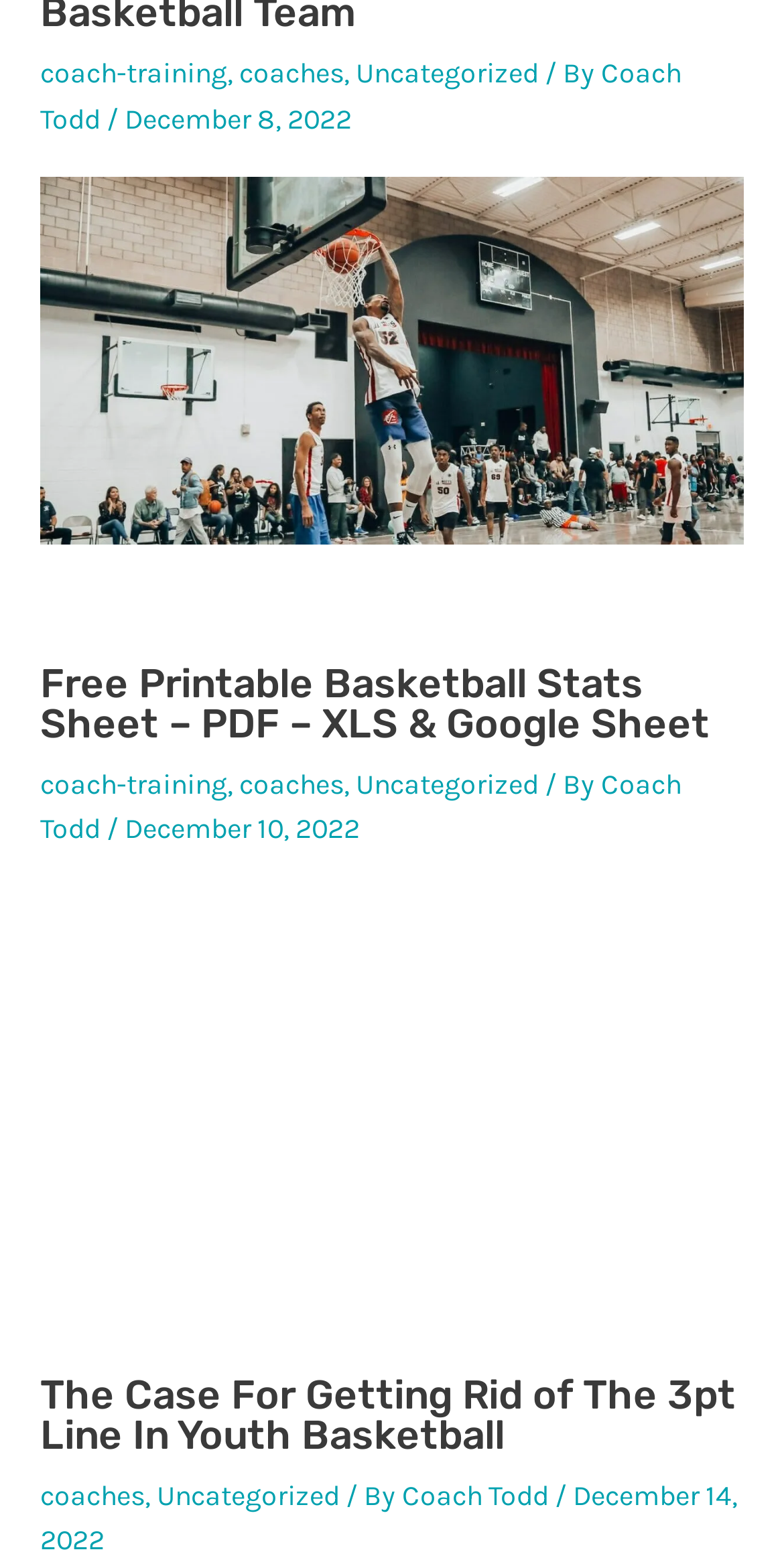What is the topic of the first article?
Kindly offer a detailed explanation using the data available in the image.

I examined the heading of the first article, which is 'Free Printable Basketball Stats Sheet – PDF – XLS & Google Sheet'. This indicates that the topic of the article is related to a basketball stats sheet.